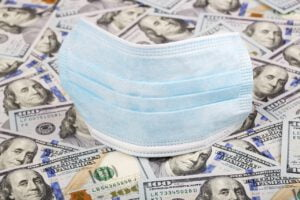What is the background of the image composed of?
Based on the screenshot, answer the question with a single word or phrase.

U.S. dollars